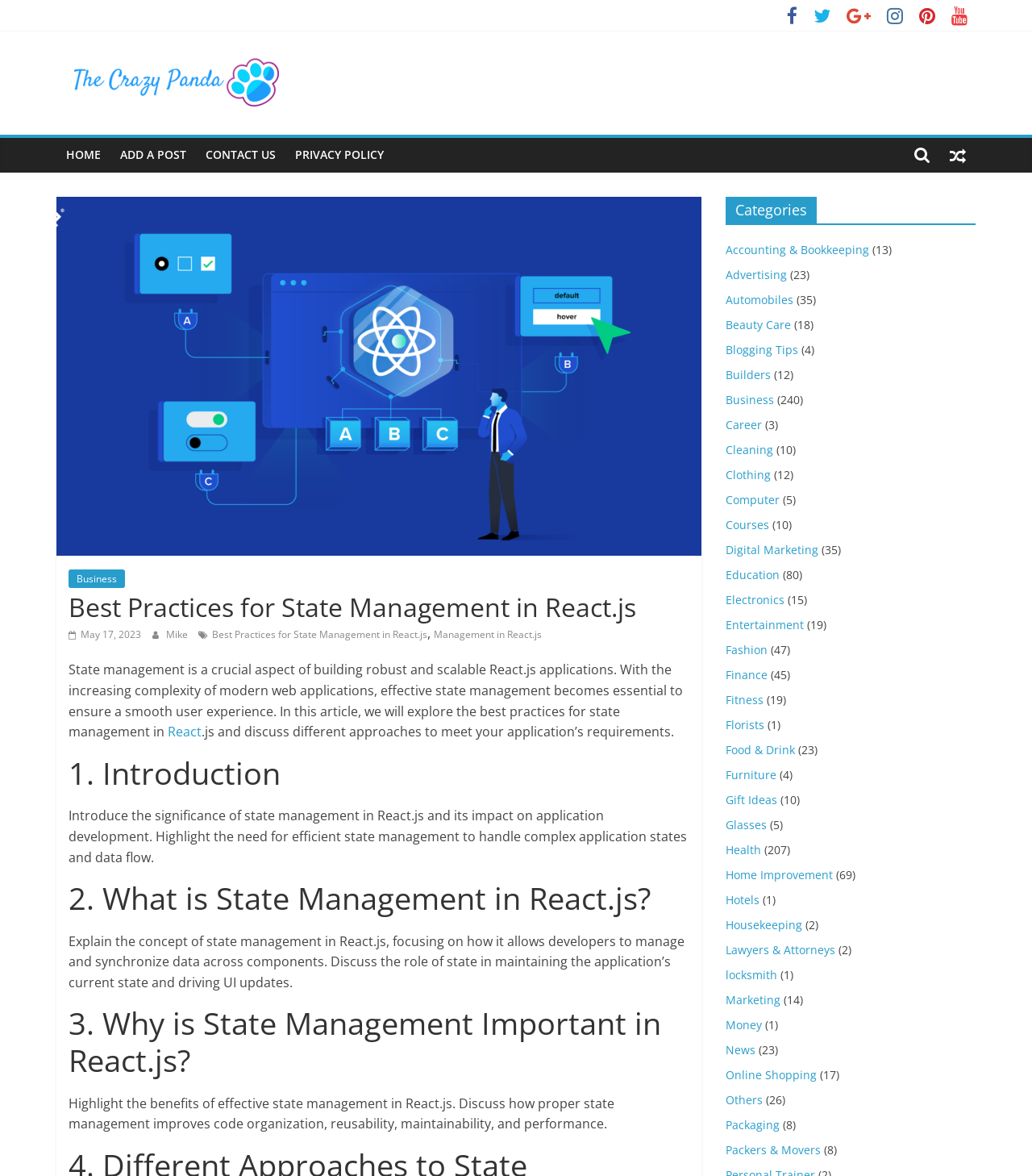Identify the bounding box coordinates for the element you need to click to achieve the following task: "View the PRIVACY POLICY page". The coordinates must be four float values ranging from 0 to 1, formatted as [left, top, right, bottom].

[0.277, 0.118, 0.381, 0.147]